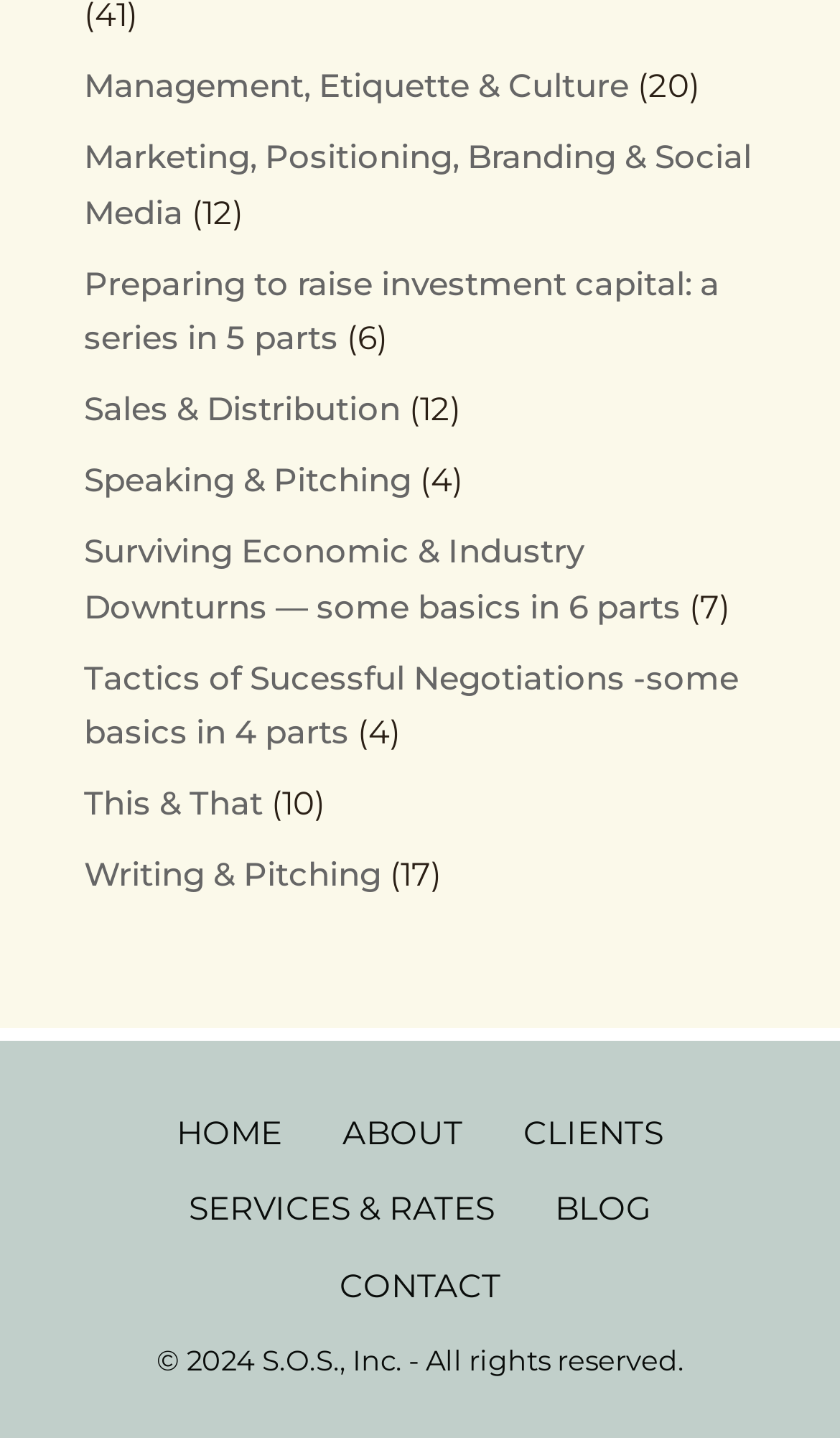What is the last navigation link at the bottom?
Please give a detailed and elaborate answer to the question based on the image.

I looked at the bottom of the webpage and found the last navigation link to be 'CONTACT'.